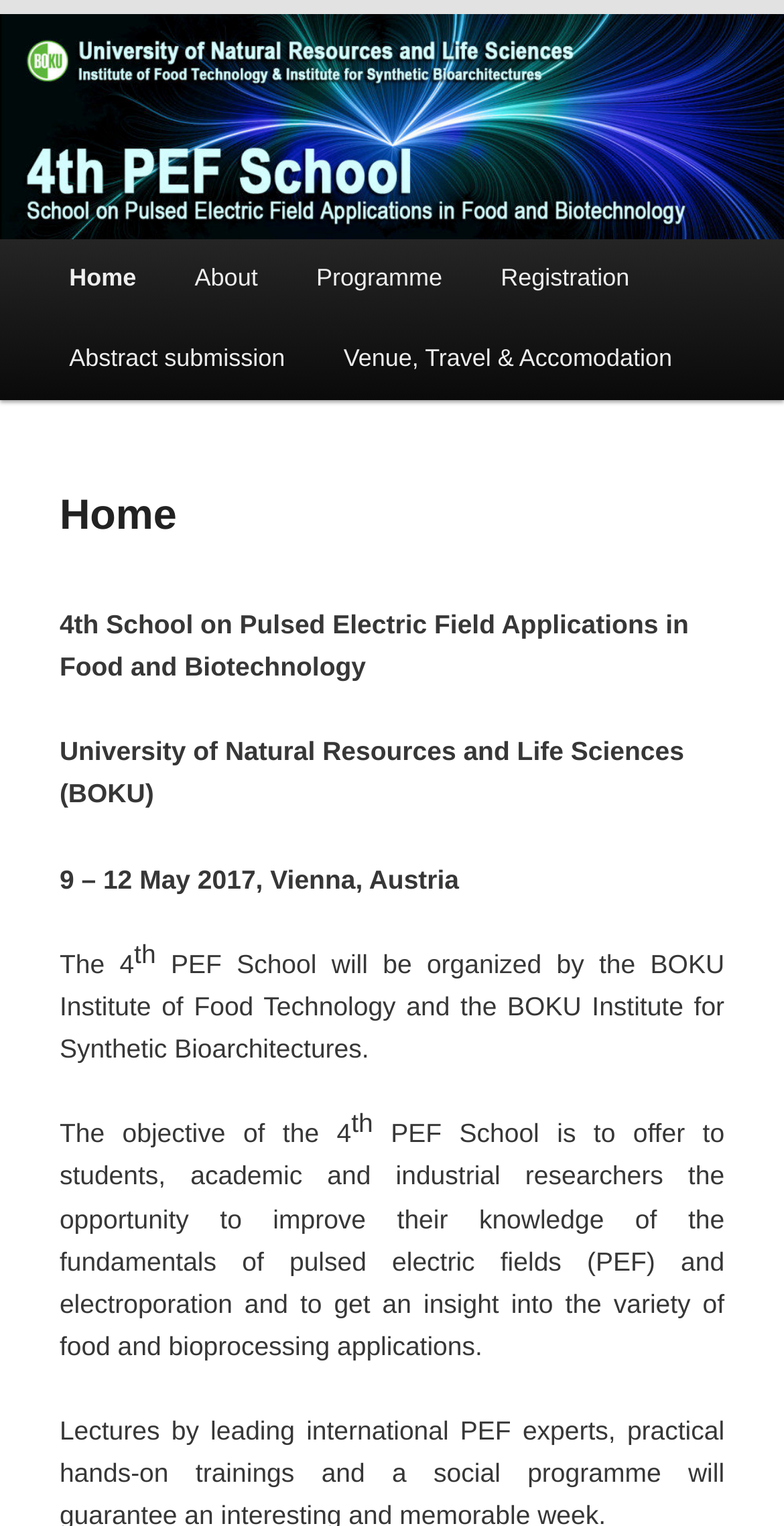Please determine the bounding box coordinates of the area that needs to be clicked to complete this task: 'register for the event'. The coordinates must be four float numbers between 0 and 1, formatted as [left, top, right, bottom].

[0.601, 0.157, 0.84, 0.209]